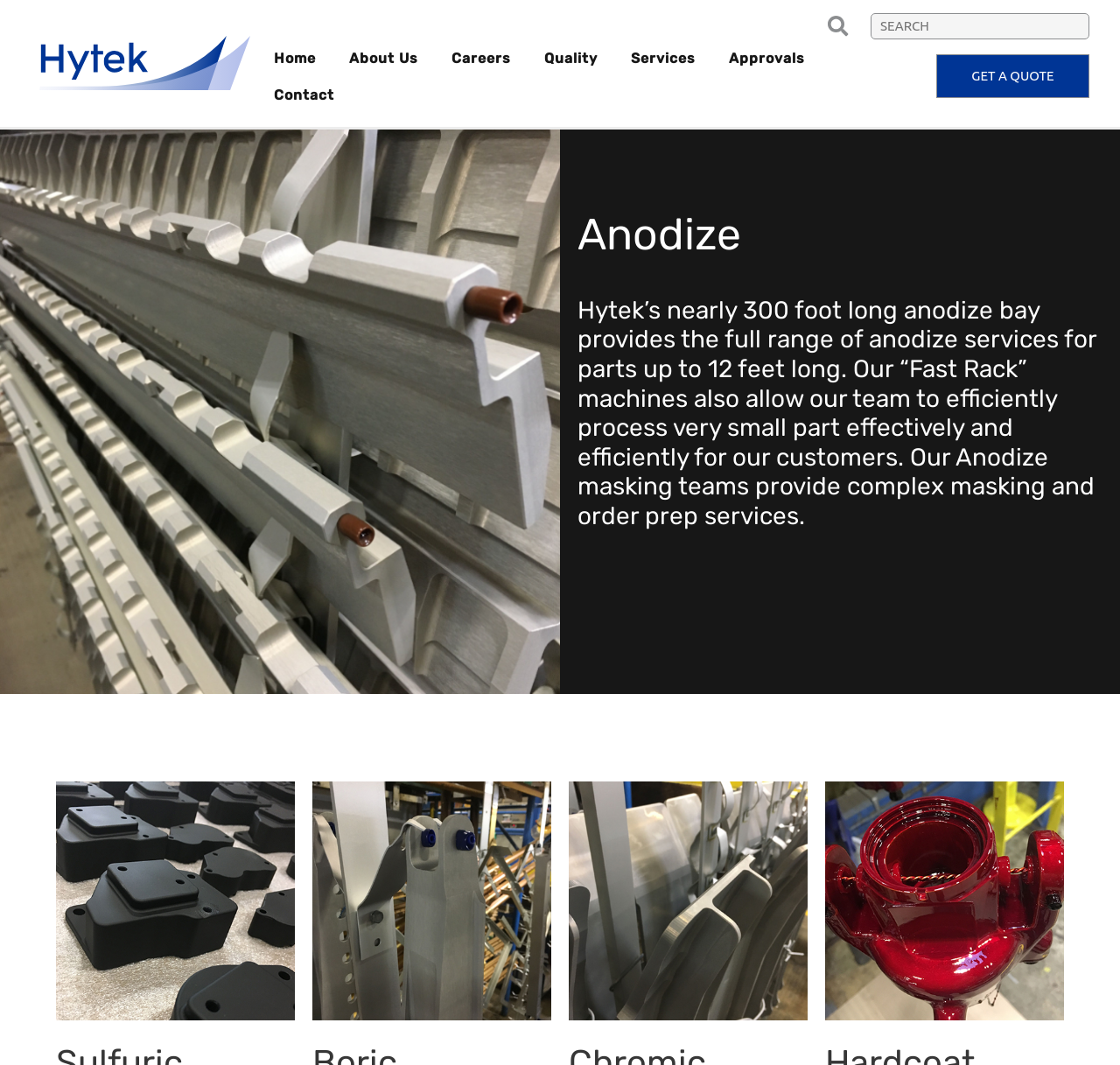What is the maximum length of parts that can be anodized?
Give a detailed response to the question by analyzing the screenshot.

The maximum length of parts that can be anodized is 12 feet, as mentioned in the heading 'Hytek’s nearly 300 foot long anodize bay provides the full range of anodize services for parts up to 12 feet long.'.